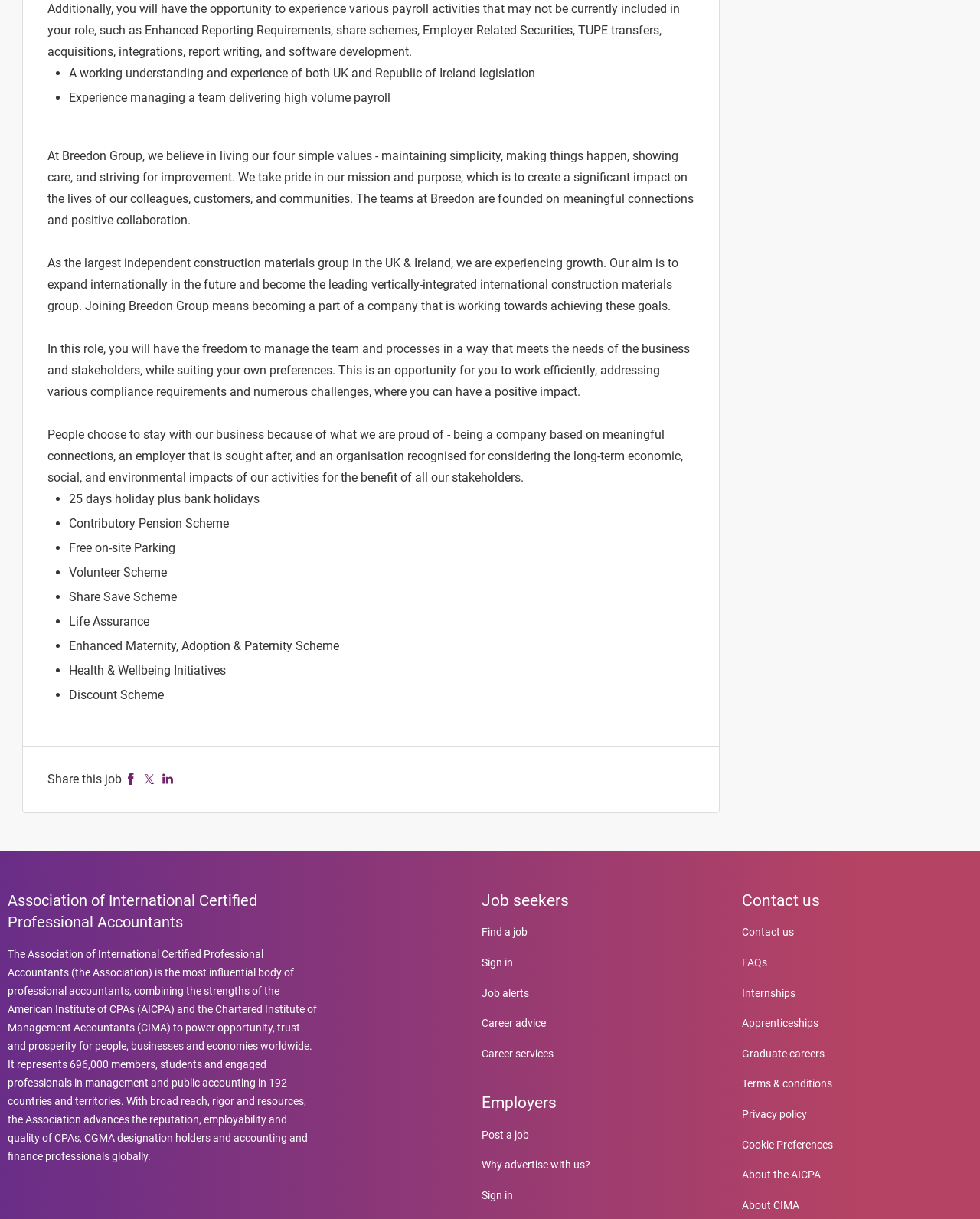What is the Association of International Certified Professional Accountants?
Refer to the screenshot and deliver a thorough answer to the question presented.

According to the webpage, the Association of International Certified Professional Accountants is the most influential body of professional accountants, combining the strengths of the American Institute of CPAs (AICPA) and the Chartered Institute of Management Accountants (CIMA) to power opportunity, trust and prosperity for people, businesses and economies worldwide.